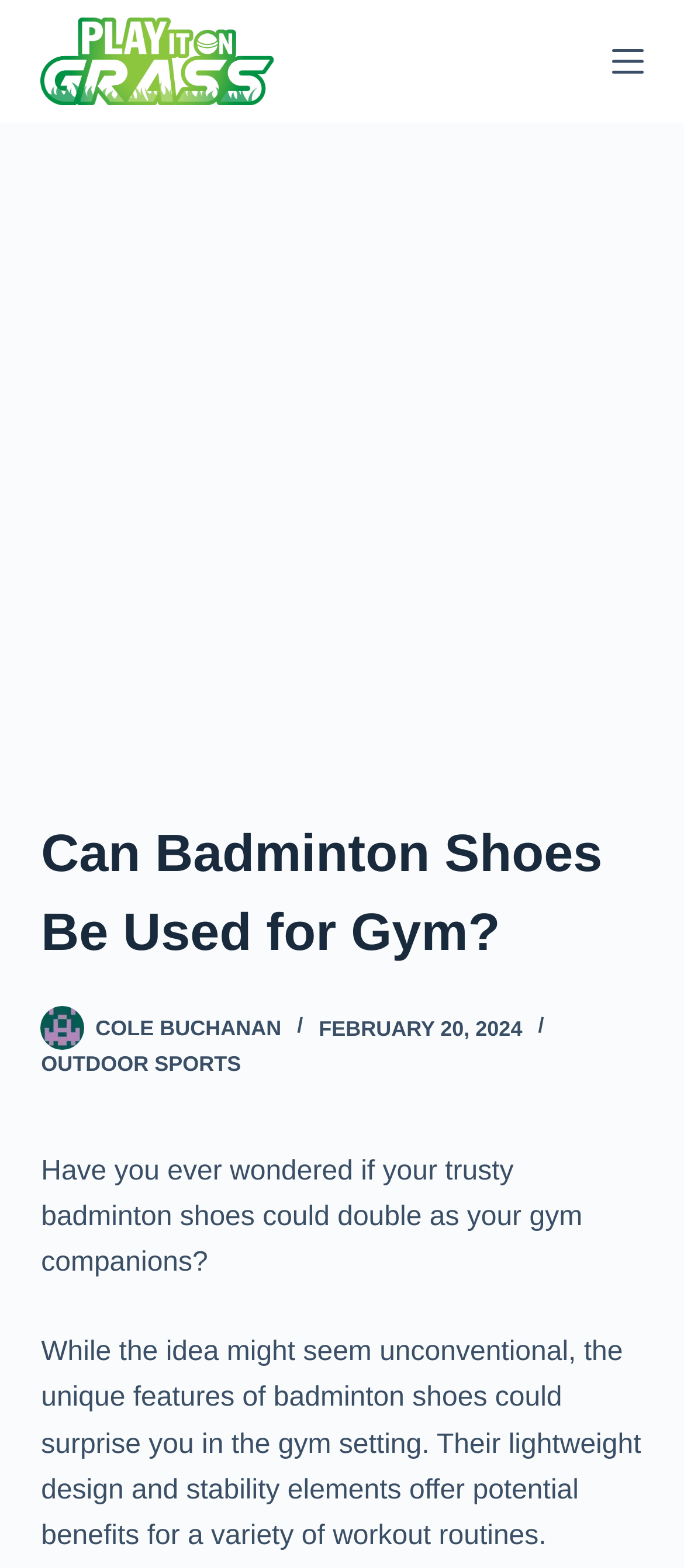Locate the bounding box for the described UI element: "Skip to content". Ensure the coordinates are four float numbers between 0 and 1, formatted as [left, top, right, bottom].

[0.0, 0.0, 0.103, 0.022]